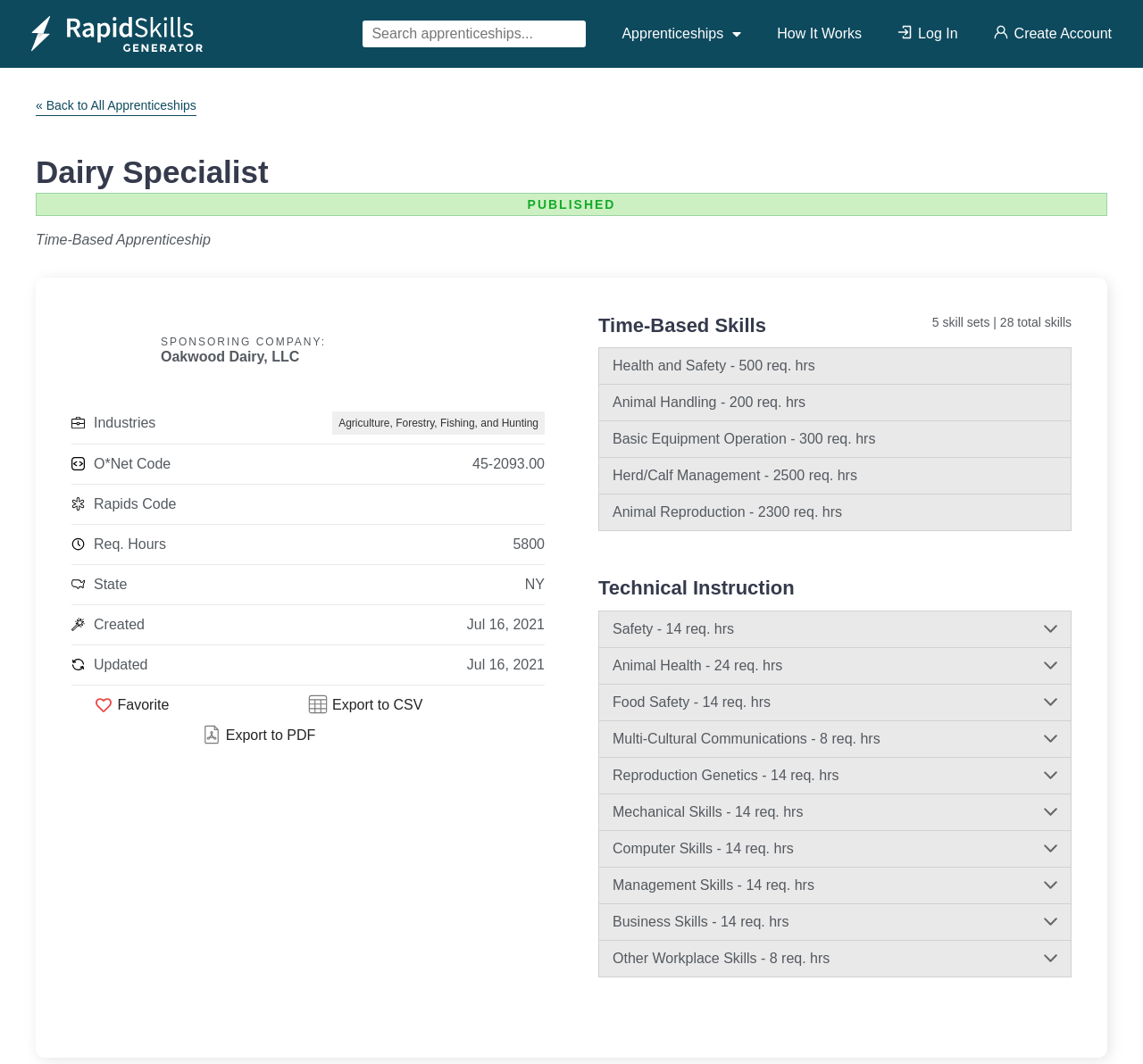Refer to the image and offer a detailed explanation in response to the question: What is the state where this apprenticeship is located?

The state can be found in the StaticText element 'NY' with bounding box coordinates [0.459, 0.542, 0.477, 0.556].